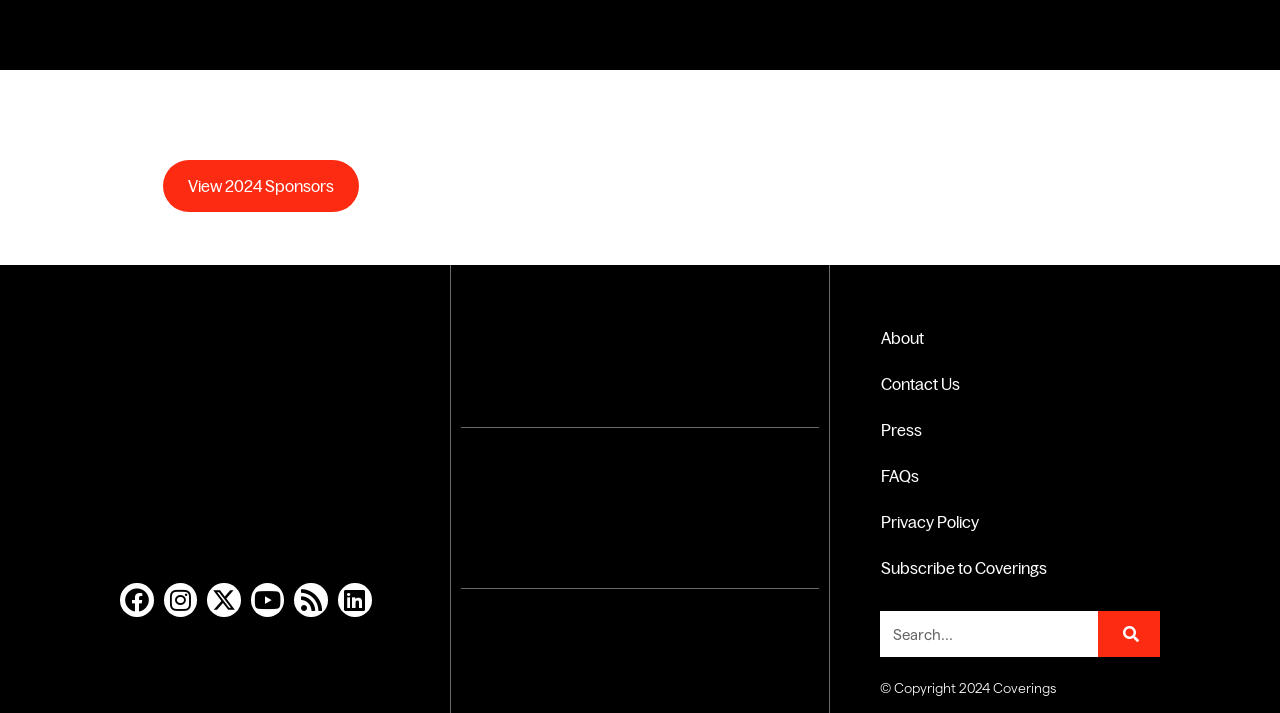Please predict the bounding box coordinates (top-left x, top-left y, bottom-right x, bottom-right y) for the UI element in the screenshot that fits the description: RESOURCES

None